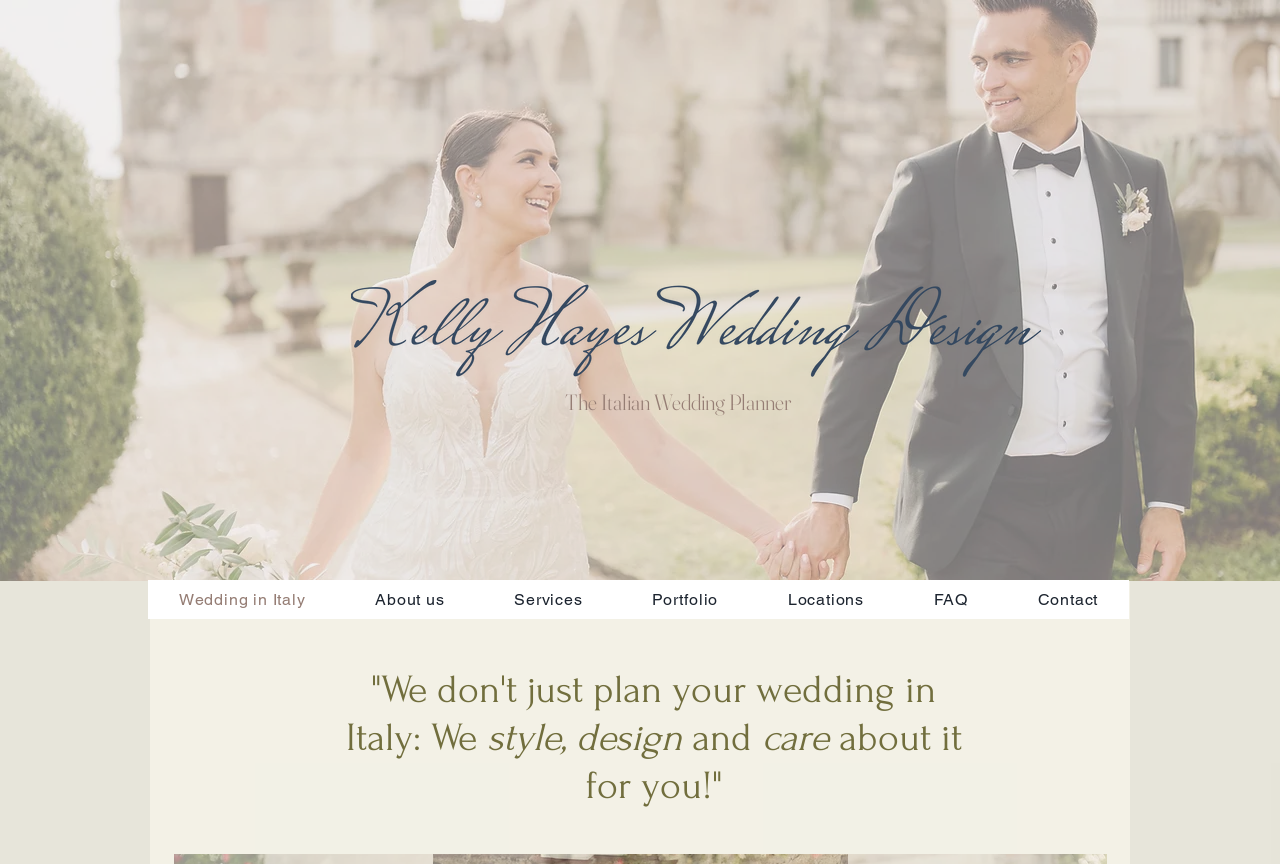What is the profession of Kelly Hayes?
Examine the screenshot and reply with a single word or phrase.

Wedding planner